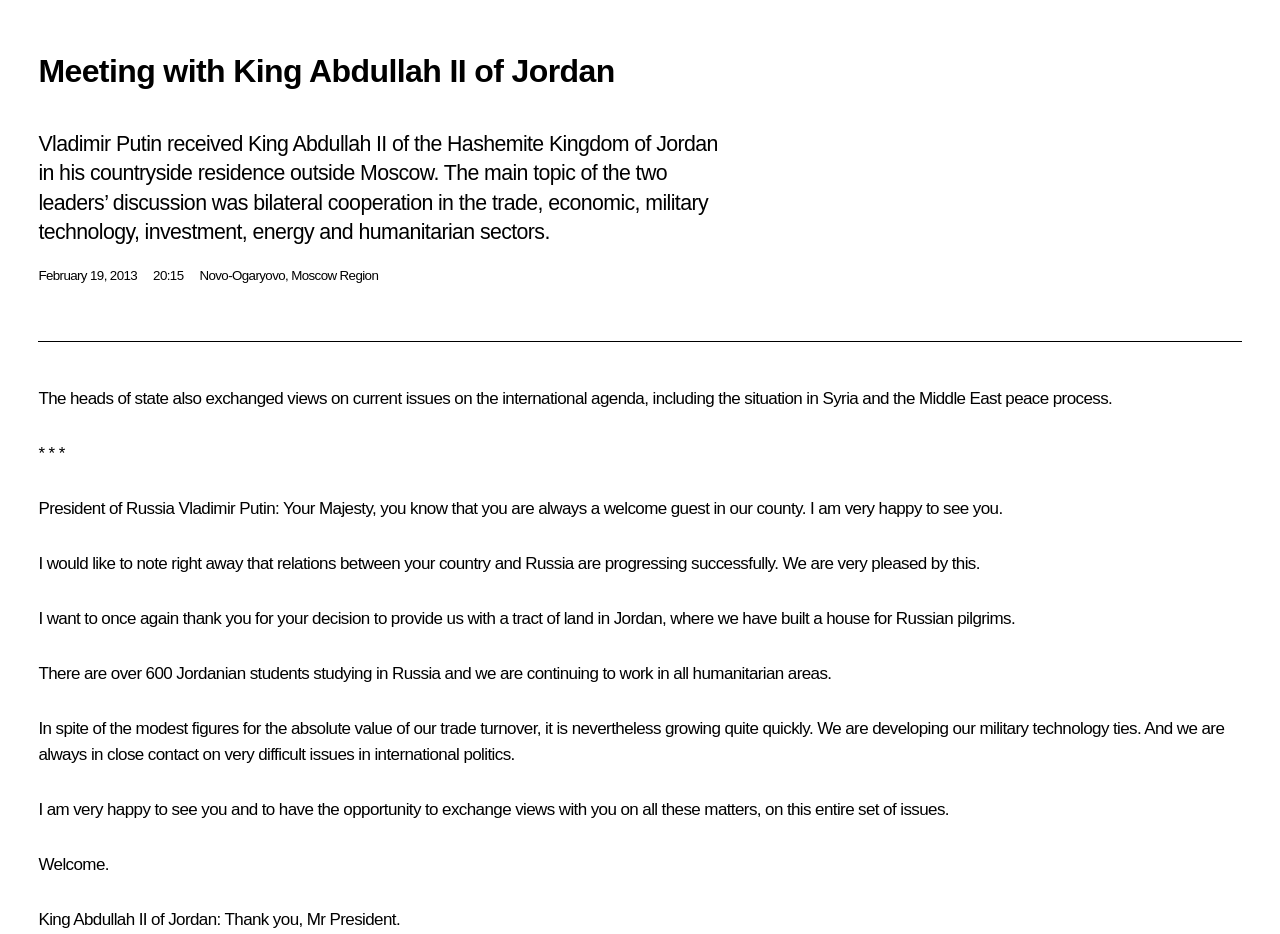Where did the meeting take place?
Answer with a single word or short phrase according to what you see in the image.

Novo-Ogaryovo, Moscow Region